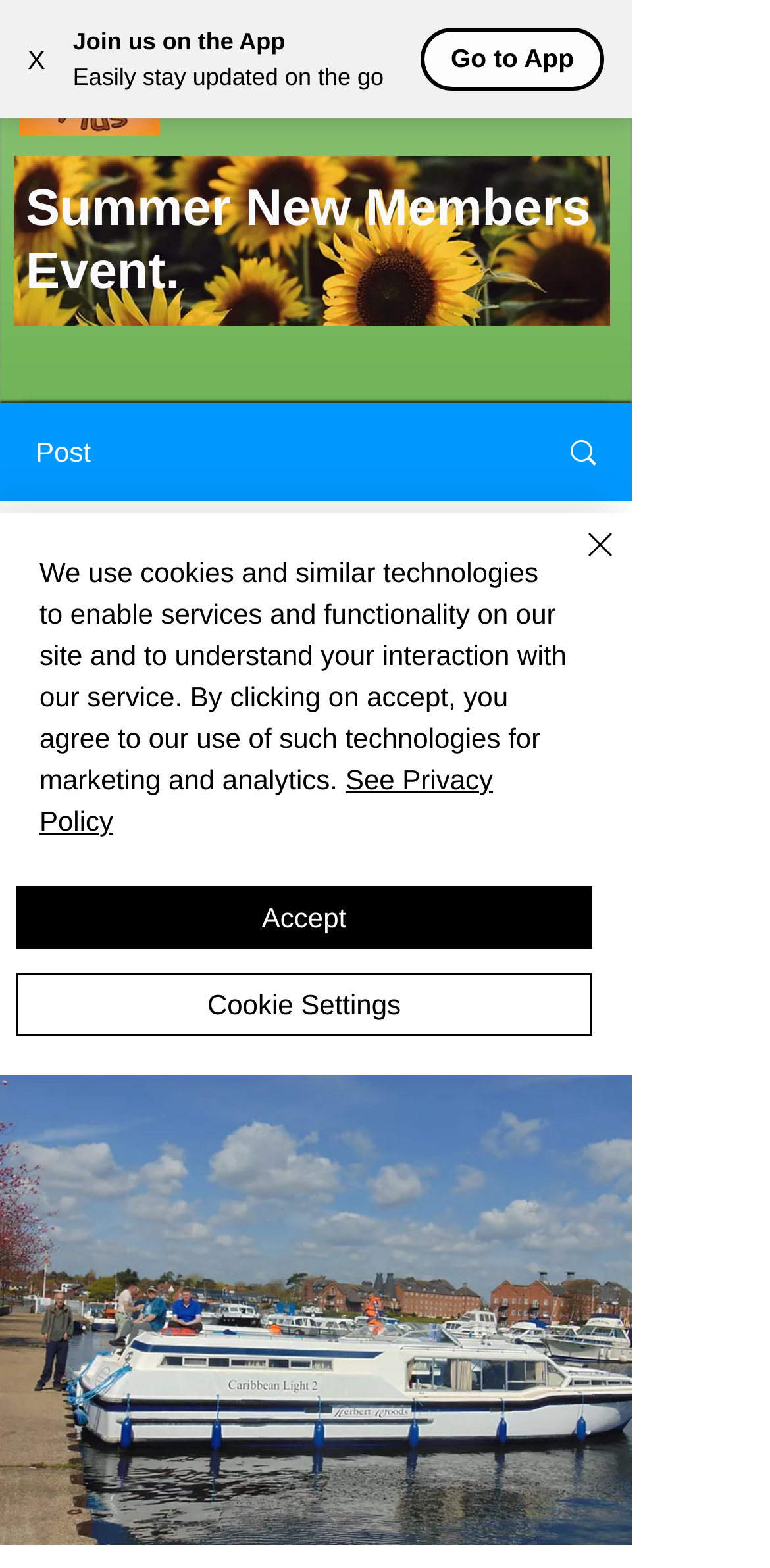Offer a thorough description of the webpage.

This webpage is about a club's group holiday on the Norfolk Broads. At the top left corner, there is a logo image and a link to the logo. Next to the logo, there is a button to close a notification and a static text "Join us on the App" with a call-to-action button "Go to App" on the right side. 

Below the top section, there is a slideshow region that takes up most of the width, featuring an image of sunflowers. Within the slideshow, there is a heading "Summer New Members Event" which is also a link.

On the top right corner, there is a button to open a navigation menu. When opened, it reveals a menu with several options, including "Post", "All Posts", and a combobox with a writer's picture and options like "Redbridge 18 Plus" and "Admin". There is also a generic text "May 15, 2016" and "1 min" indicating the post time.

Below the navigation menu, there is a main content section. The heading "Cruising Along The Broads" is at the top, followed by a button with a long text "Members of Redbridge 18 Plus enjoyed a trip to the Norfolk Broads" which is also an image.

At the bottom of the page, there is a notification alert about cookies and similar technologies, with links to "See Privacy Policy" and buttons to "Accept" or "Cookie Settings".